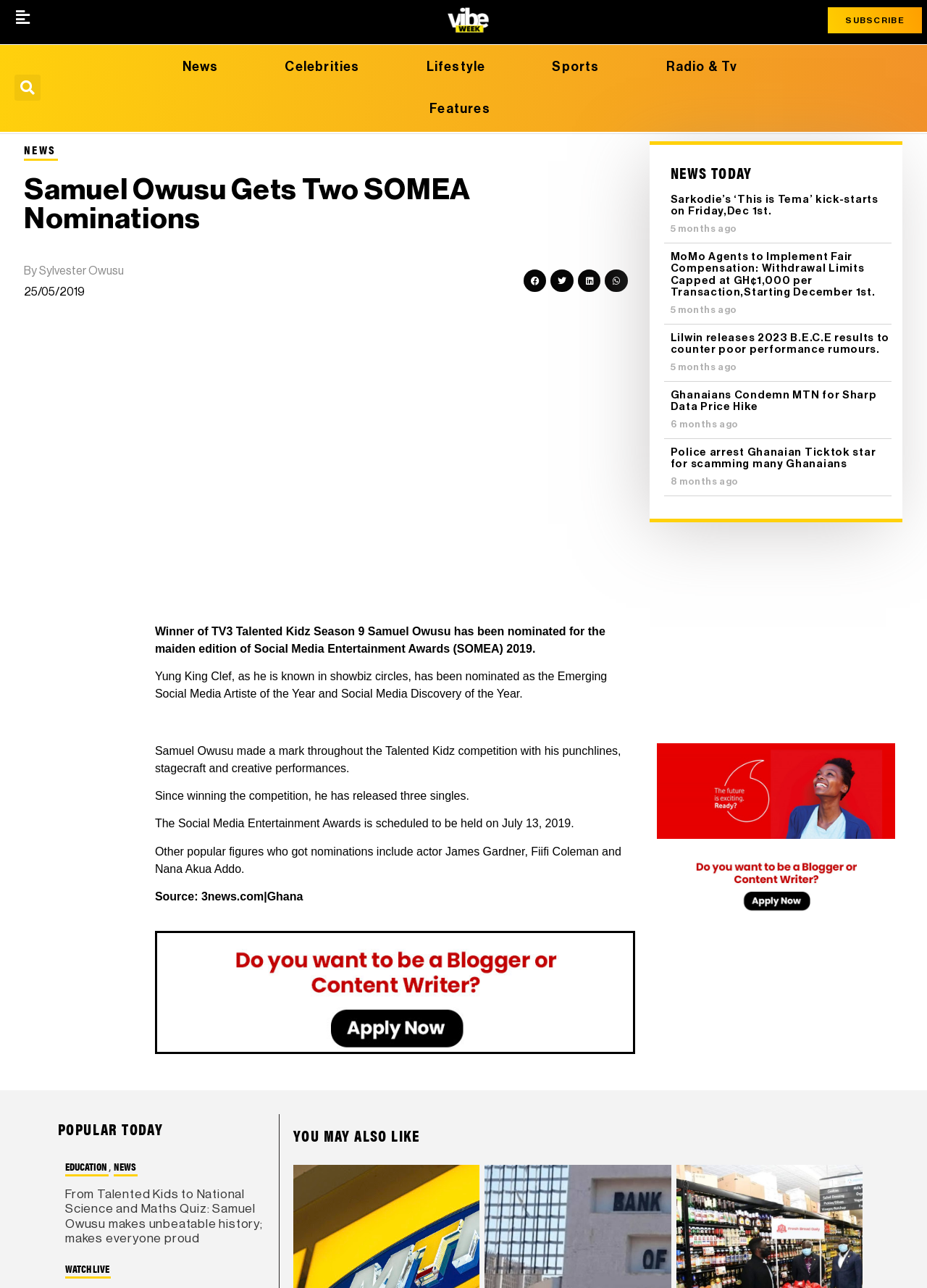Please identify the bounding box coordinates of the element I should click to complete this instruction: 'Share on facebook'. The coordinates should be given as four float numbers between 0 and 1, like this: [left, top, right, bottom].

[0.565, 0.209, 0.589, 0.227]